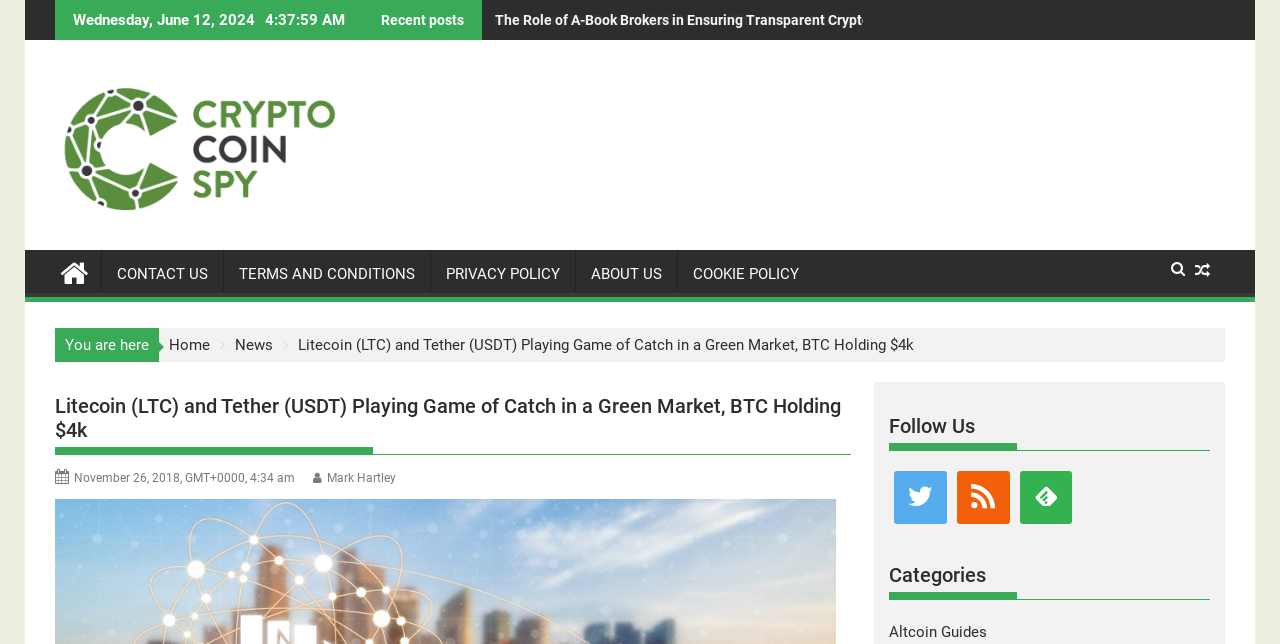Can you look at the image and give a comprehensive answer to the question:
What is the name of the website?

I found the name of the website by looking at the top-left corner of the webpage, where it says 'Cryptocoin Spy' in a link element, accompanied by an image with the same name.